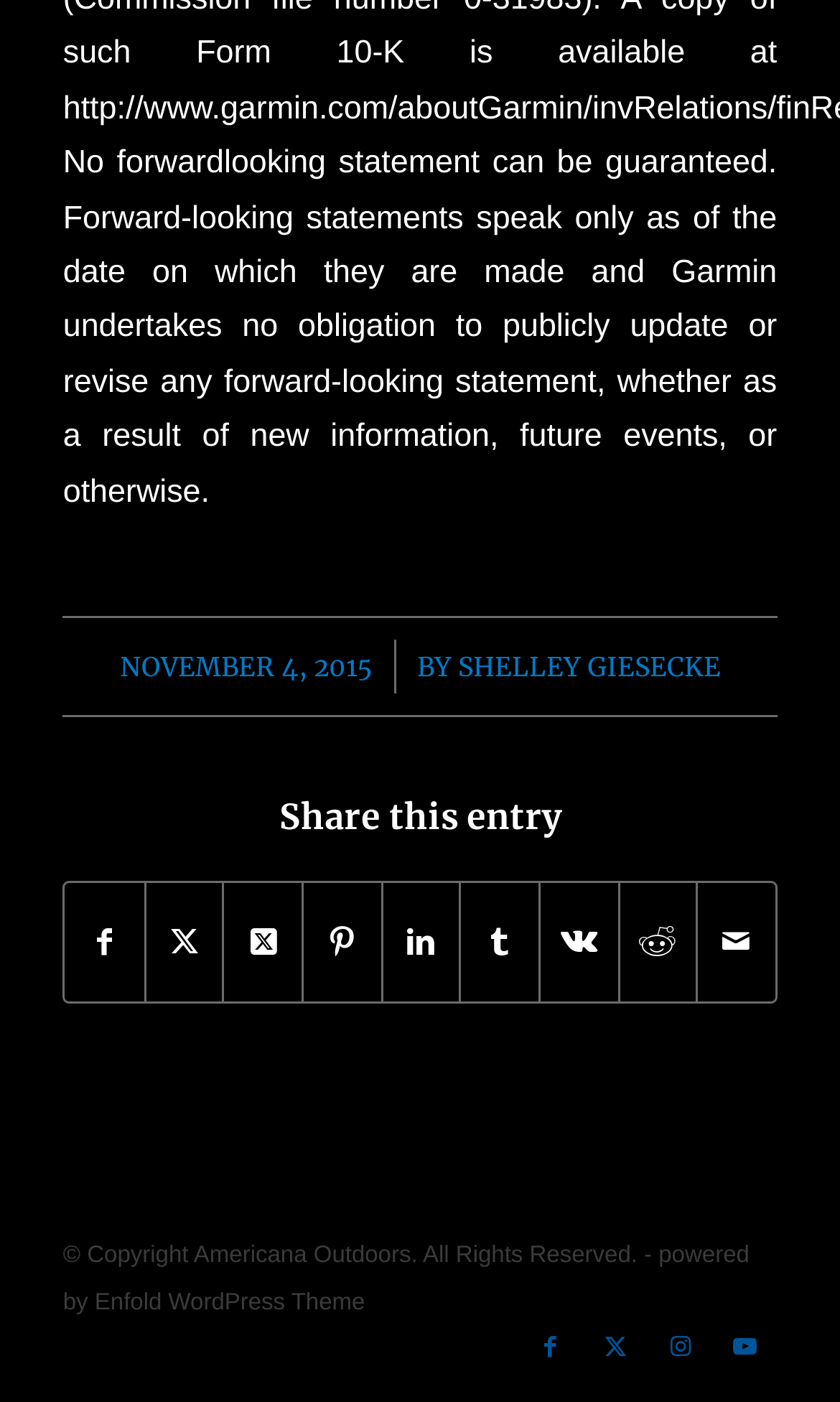What is the date of the article?
Using the visual information, reply with a single word or short phrase.

NOVEMBER 4, 2015